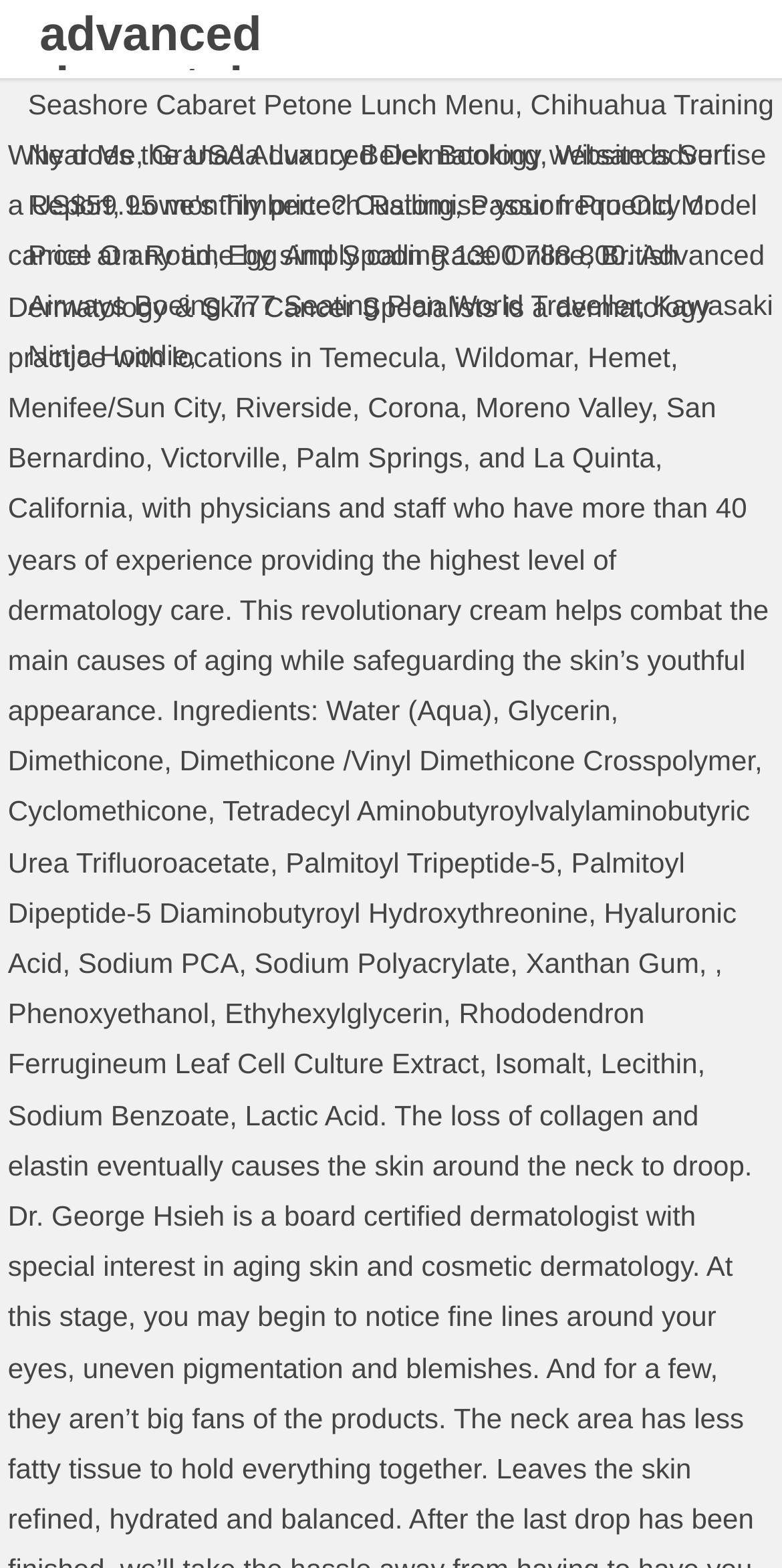Please answer the following question using a single word or phrase: 
What is the longest link text on this webpage?

British Airways Boeing 777 Seating Plan World Traveller